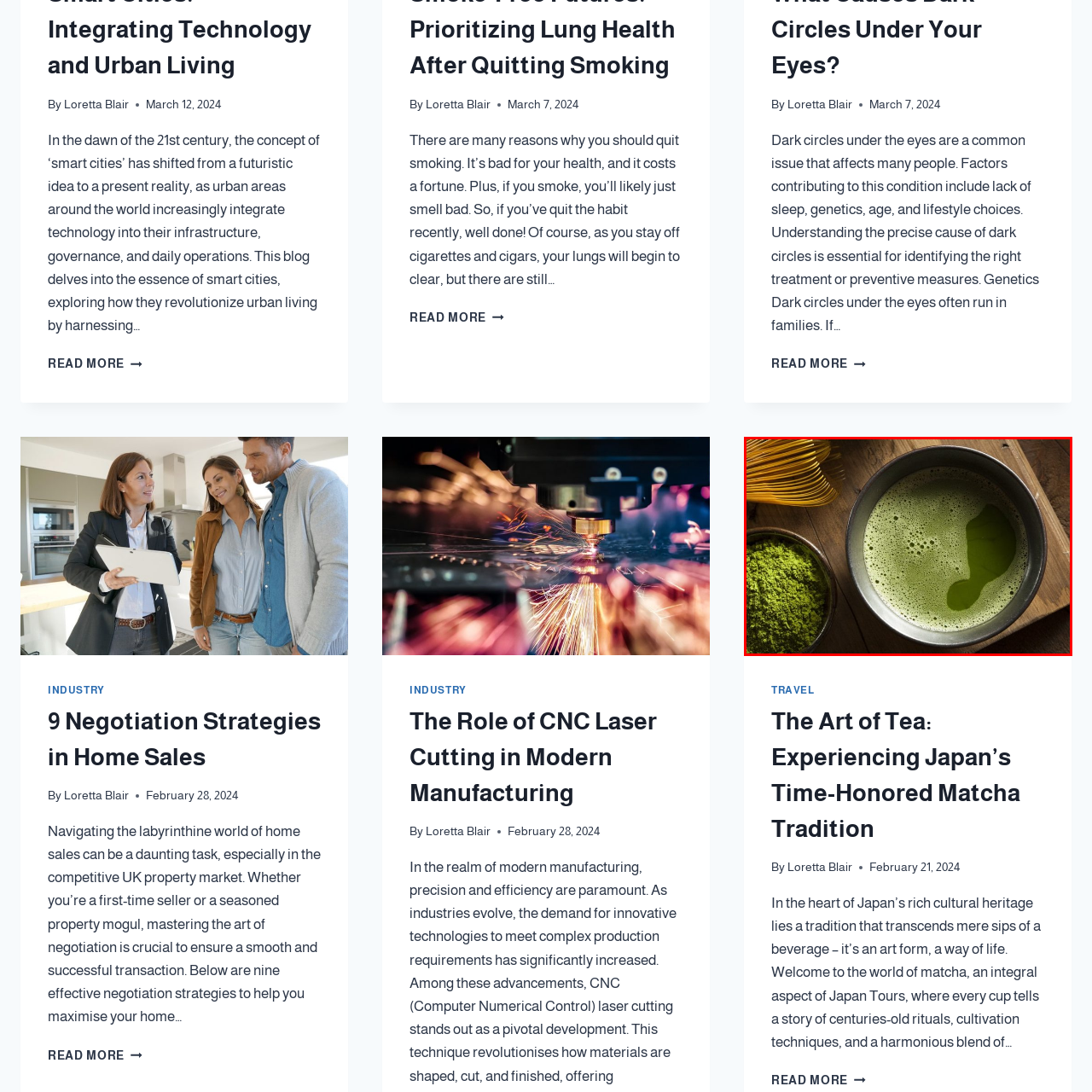View the portion of the image inside the red box and respond to the question with a succinct word or phrase: What is the cultural significance of matcha in Japan?

aesthetic appeal and rituals